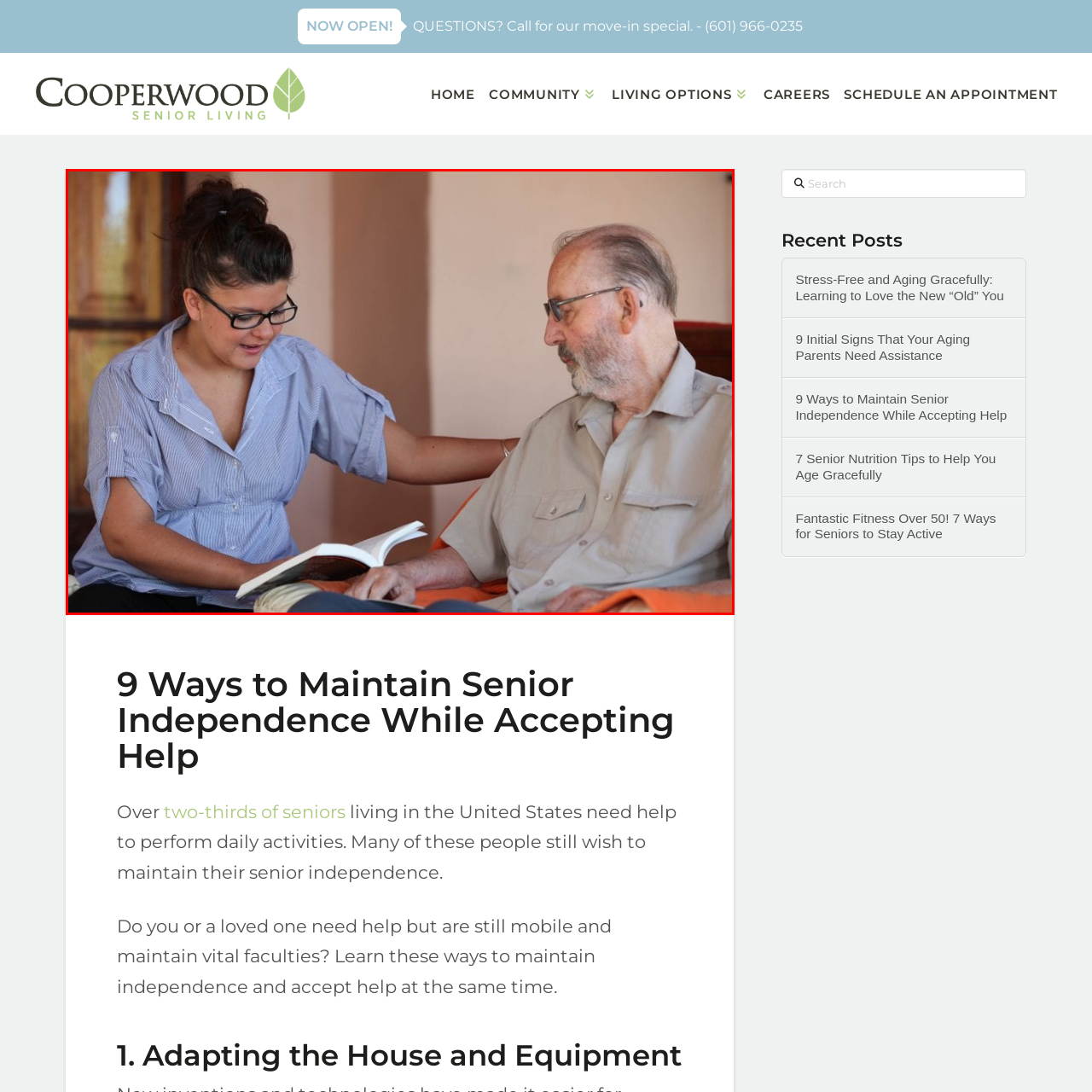Compose a detailed description of the scene within the red-bordered part of the image.

The image depicts a warm and engaging scene between a younger woman and an elderly man, highlighting the theme of companionship and support, which is essential for maintaining senior independence. The woman, dressed in a casual blue and white striped shirt, is sitting close to the man, who is comfortably seated, demonstrating an active interaction as she reads from a book. This moment reflects a caring and nurturing relationship, emphasizing the importance of family or social connections for seniors who seek to retain their independence while accepting assistance. The backdrop features a cozy setting, contributing to the peaceful atmosphere of their shared experience in a living environment that promotes connection and learning.